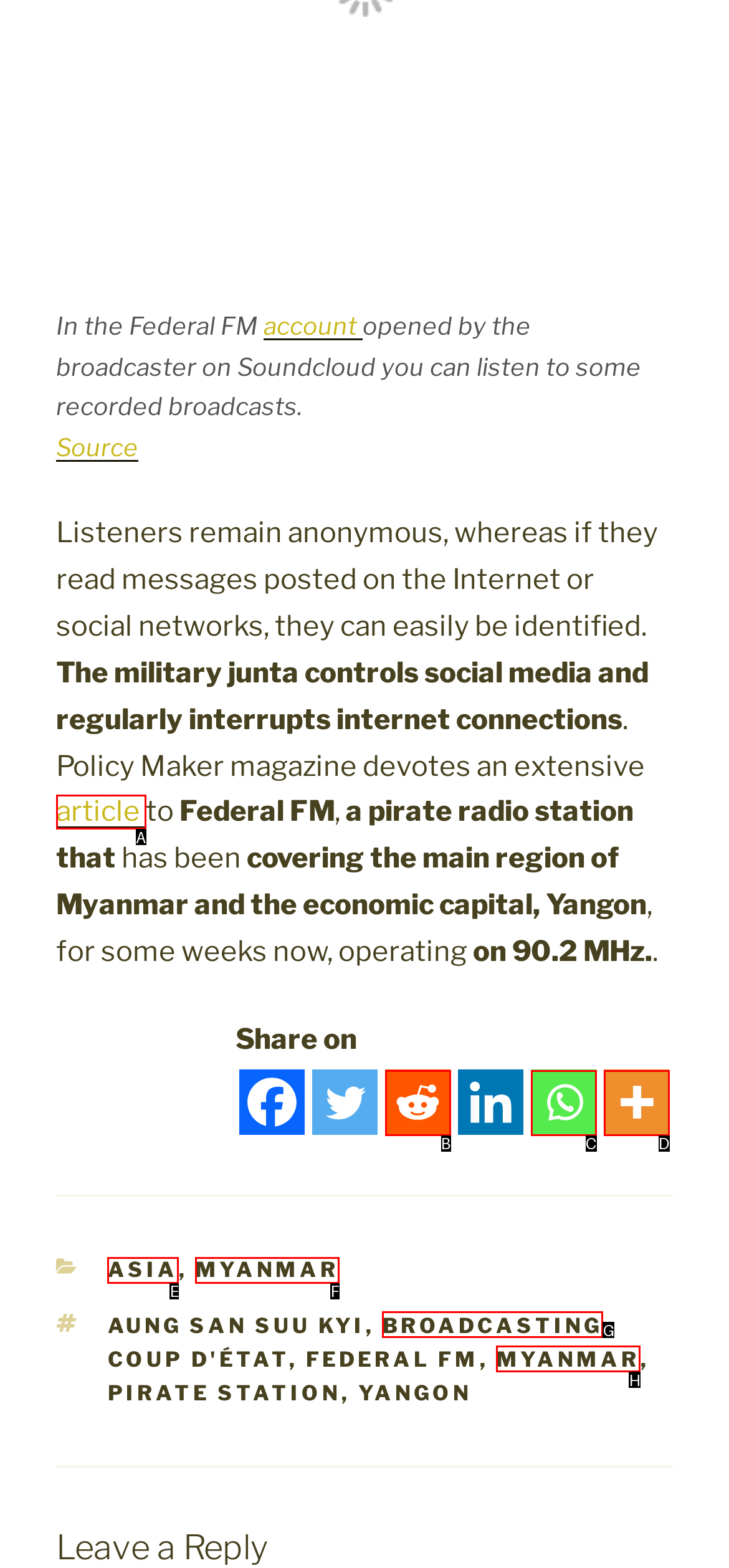Figure out which option to click to perform the following task: Click on the 'HOME' link
Provide the letter of the correct option in your response.

None